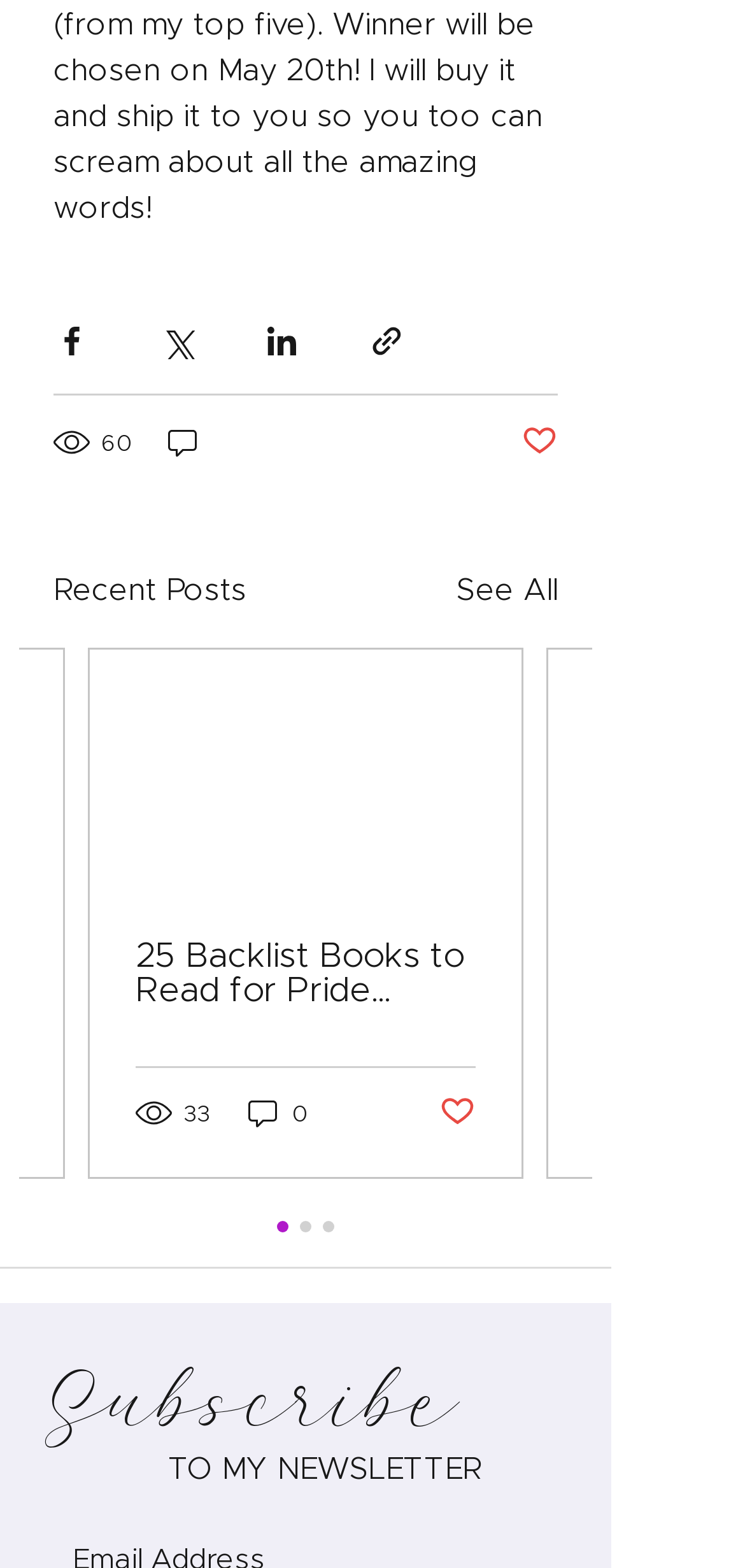Using the information in the image, give a detailed answer to the following question: How many comments does the first post have?

I looked at the first post and found the text '0 comments' which indicates that the post has no comments.